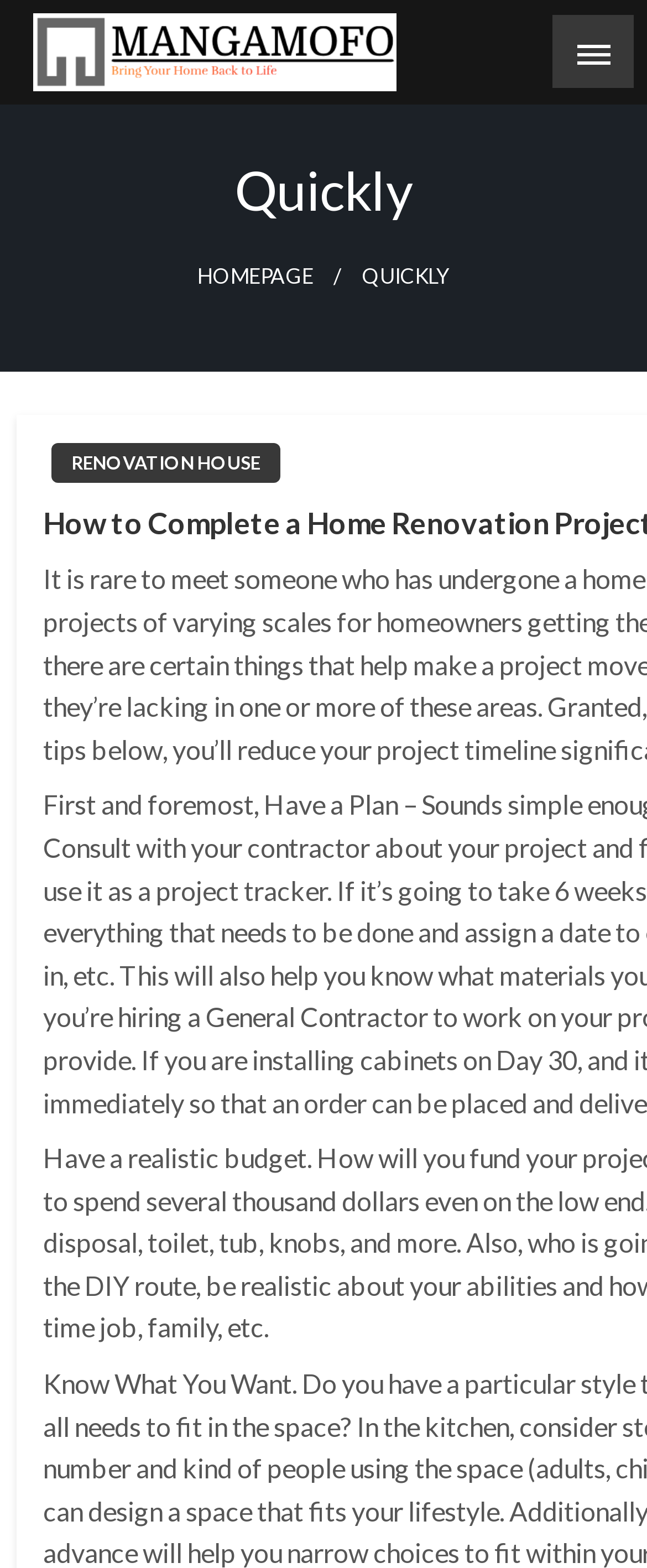Determine the bounding box for the UI element that matches this description: "parent_node: MANGAMOFO".

[0.051, 0.021, 0.613, 0.041]